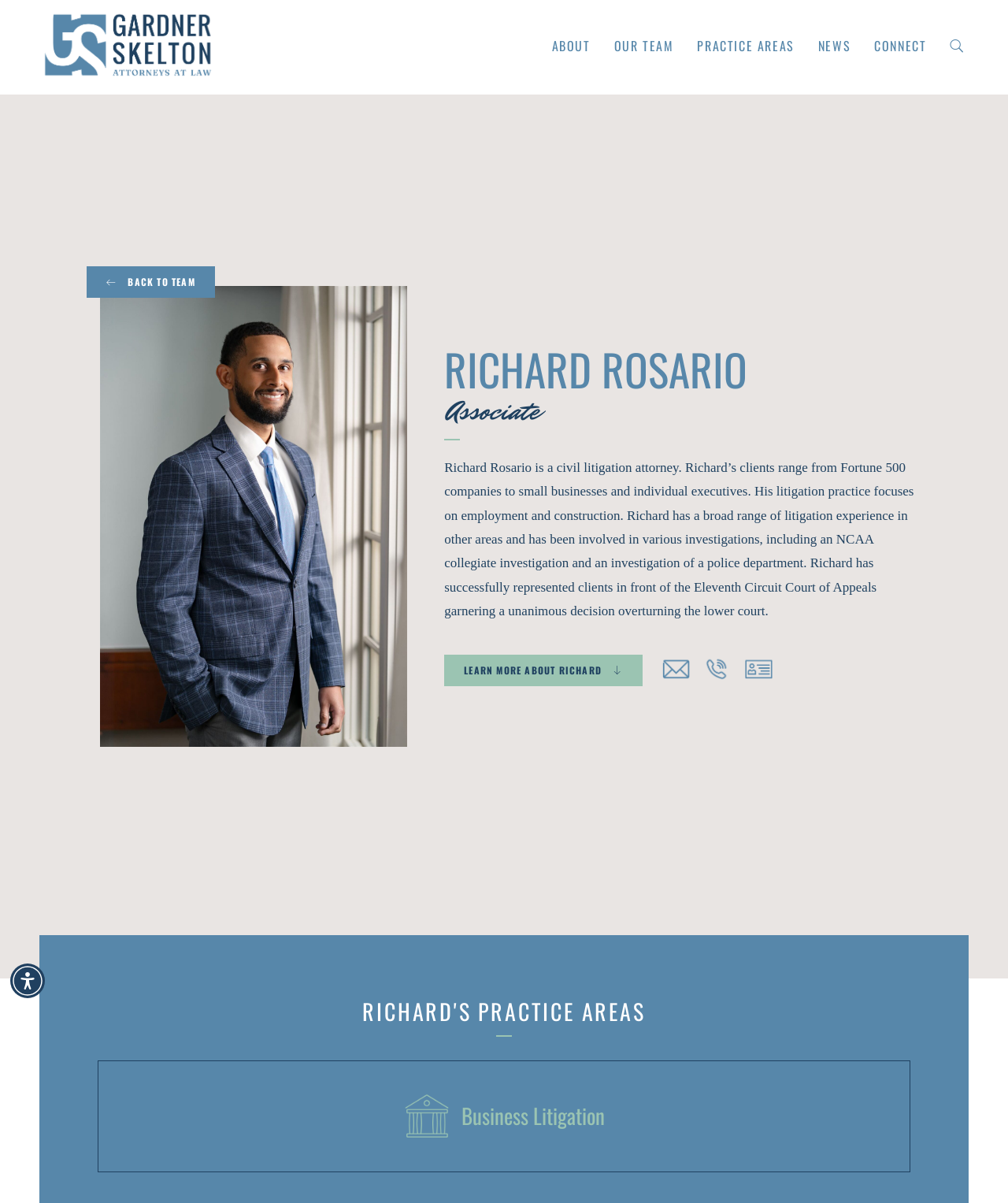Please locate the bounding box coordinates of the region I need to click to follow this instruction: "Click the logo".

[0.031, 0.0, 0.223, 0.074]